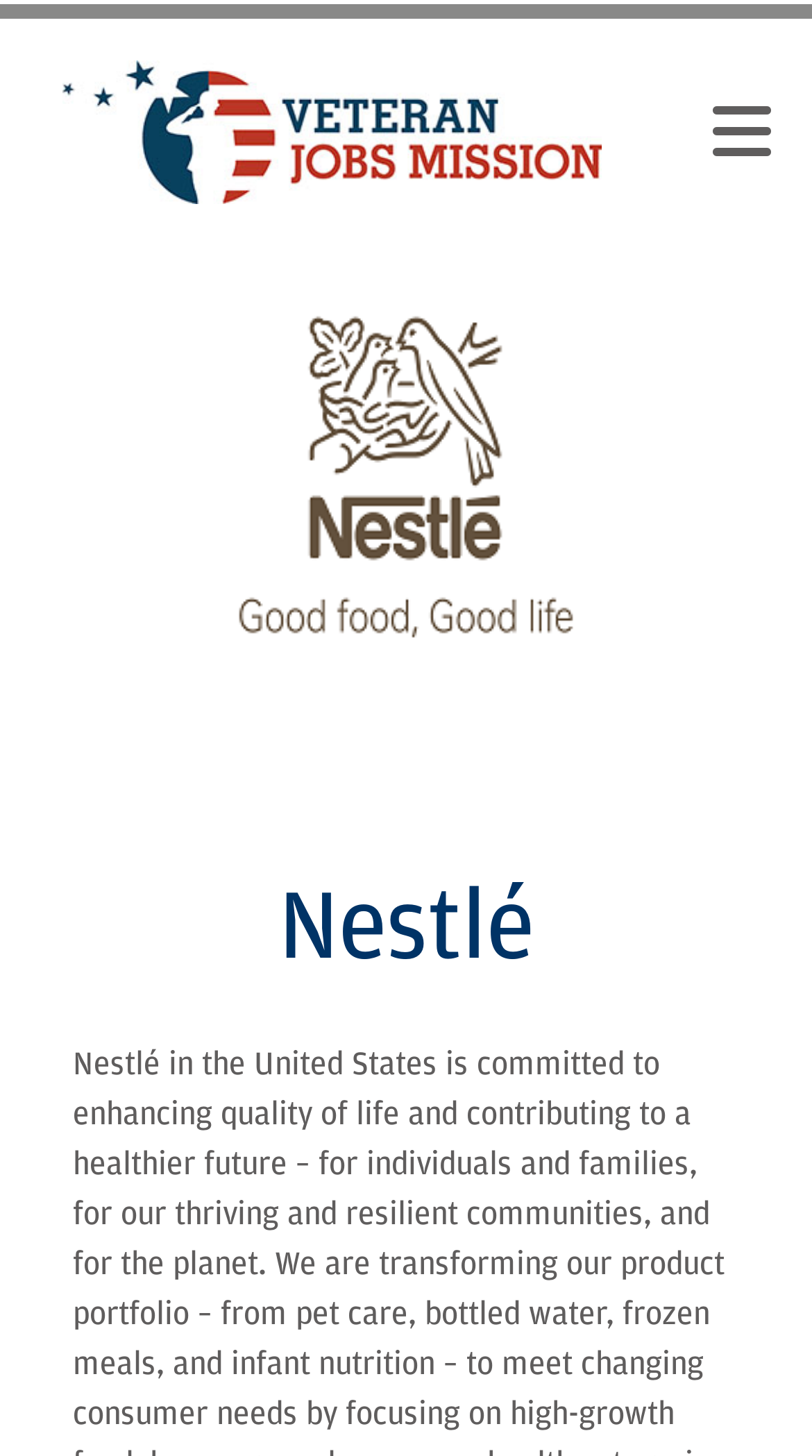Determine the bounding box of the UI component based on this description: "Journals". The bounding box coordinates should be four float values between 0 and 1, i.e., [left, top, right, bottom].

None